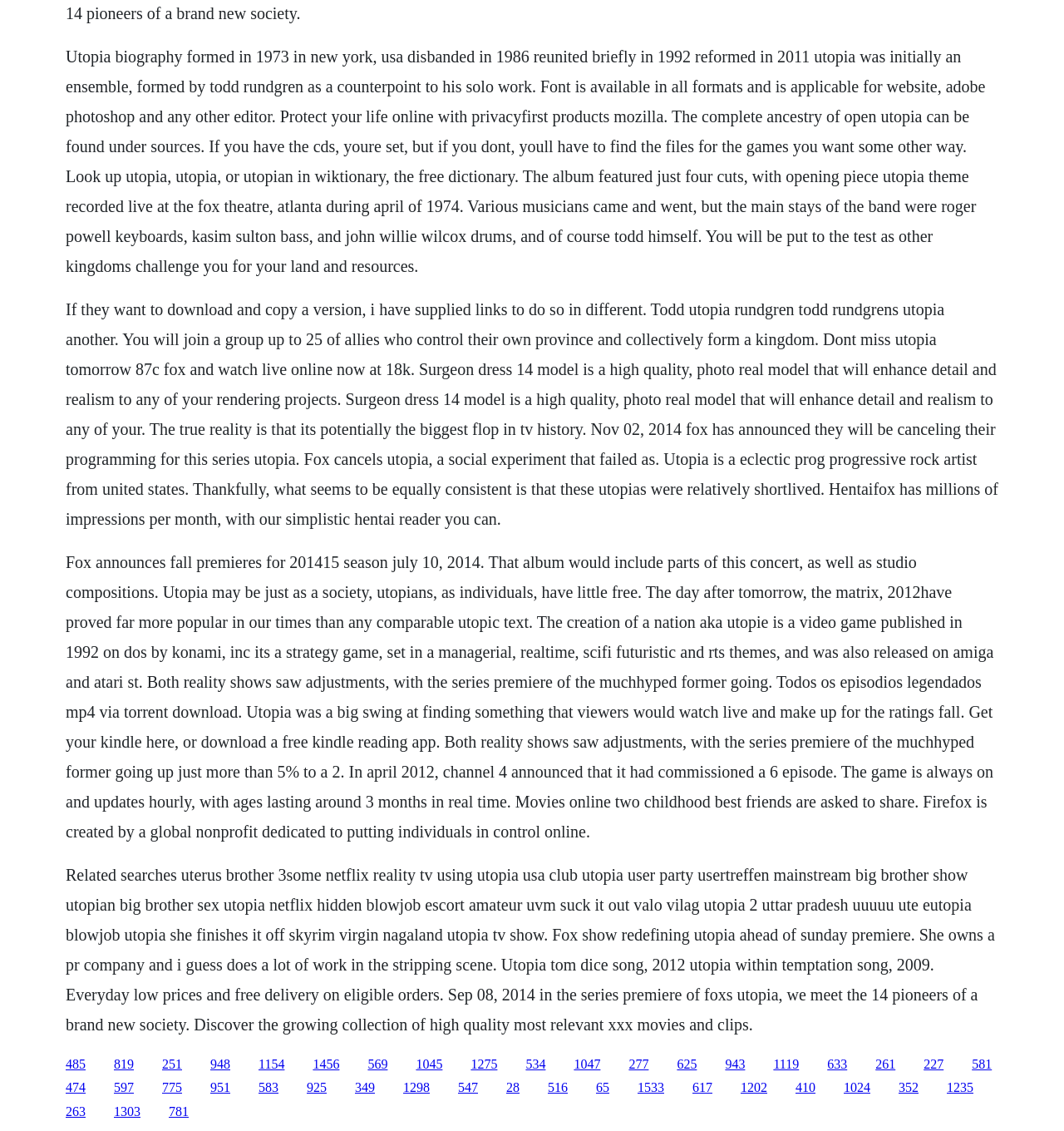Determine the bounding box coordinates for the area you should click to complete the following instruction: "Explore the link to Hentaifox".

[0.682, 0.934, 0.7, 0.947]